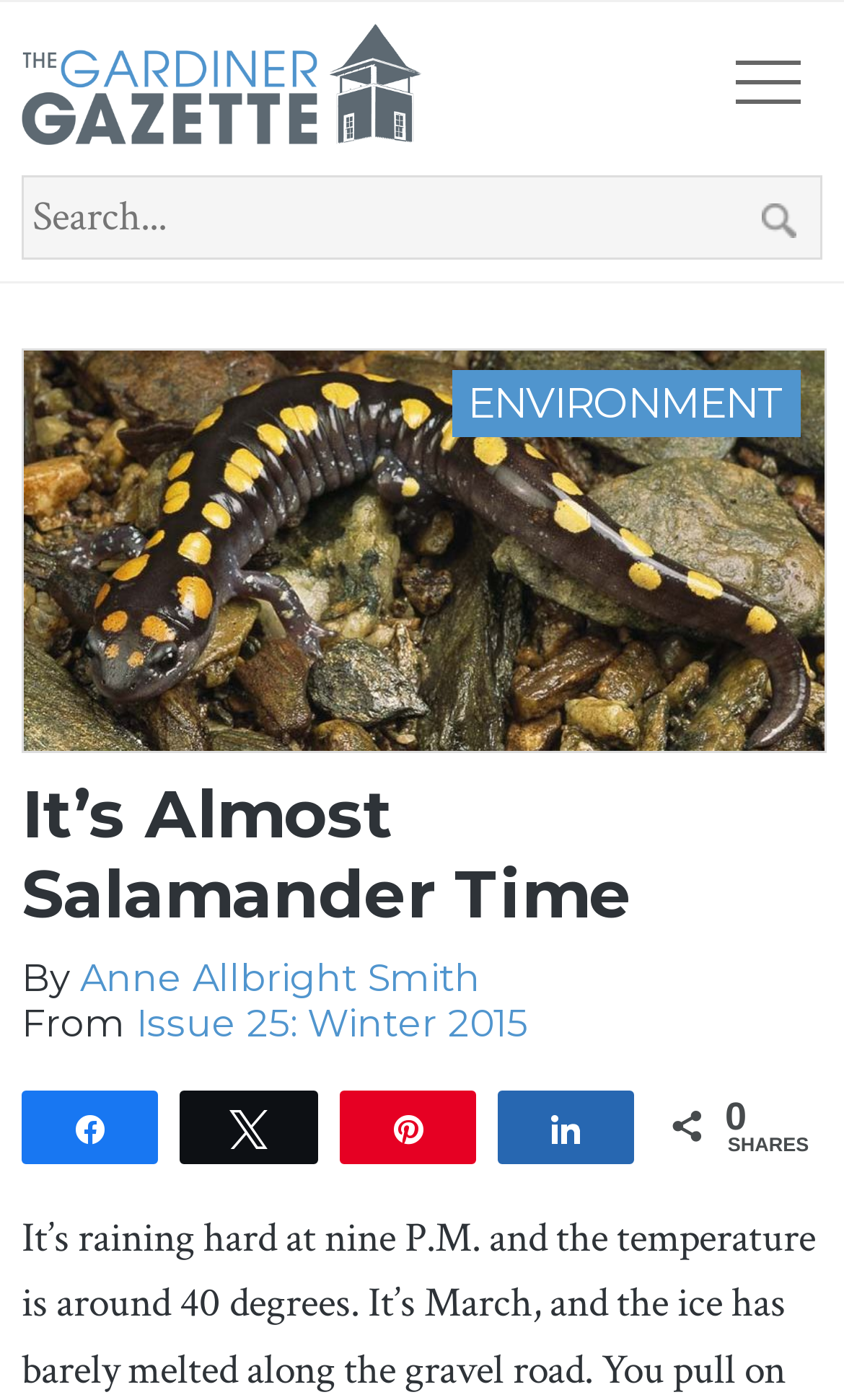Specify the bounding box coordinates of the region I need to click to perform the following instruction: "Visit The Gardiner Gazette homepage". The coordinates must be four float numbers in the range of 0 to 1, i.e., [left, top, right, bottom].

[0.026, 0.017, 0.5, 0.11]